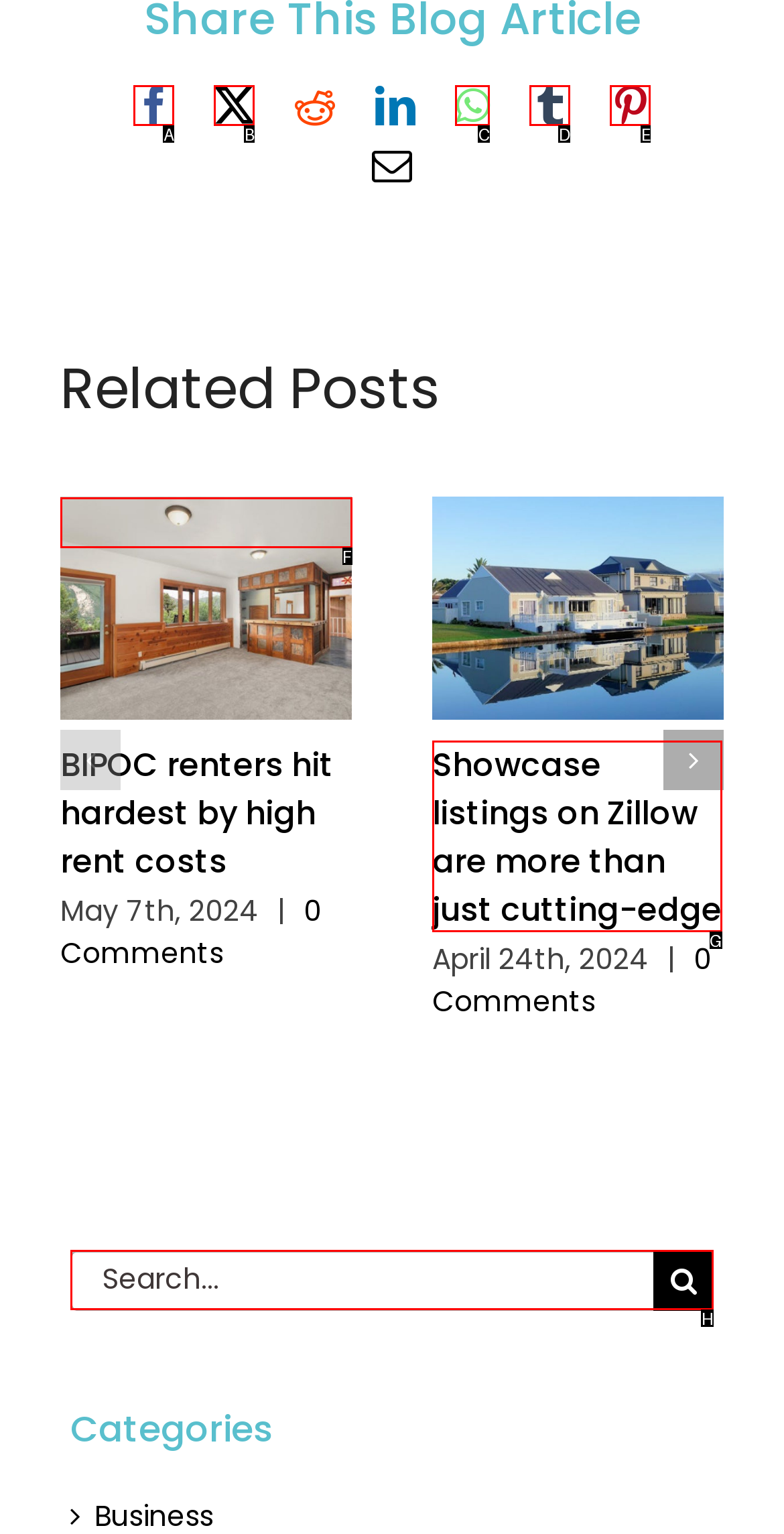Choose the letter of the option that needs to be clicked to perform the task: Search for something. Answer with the letter.

H